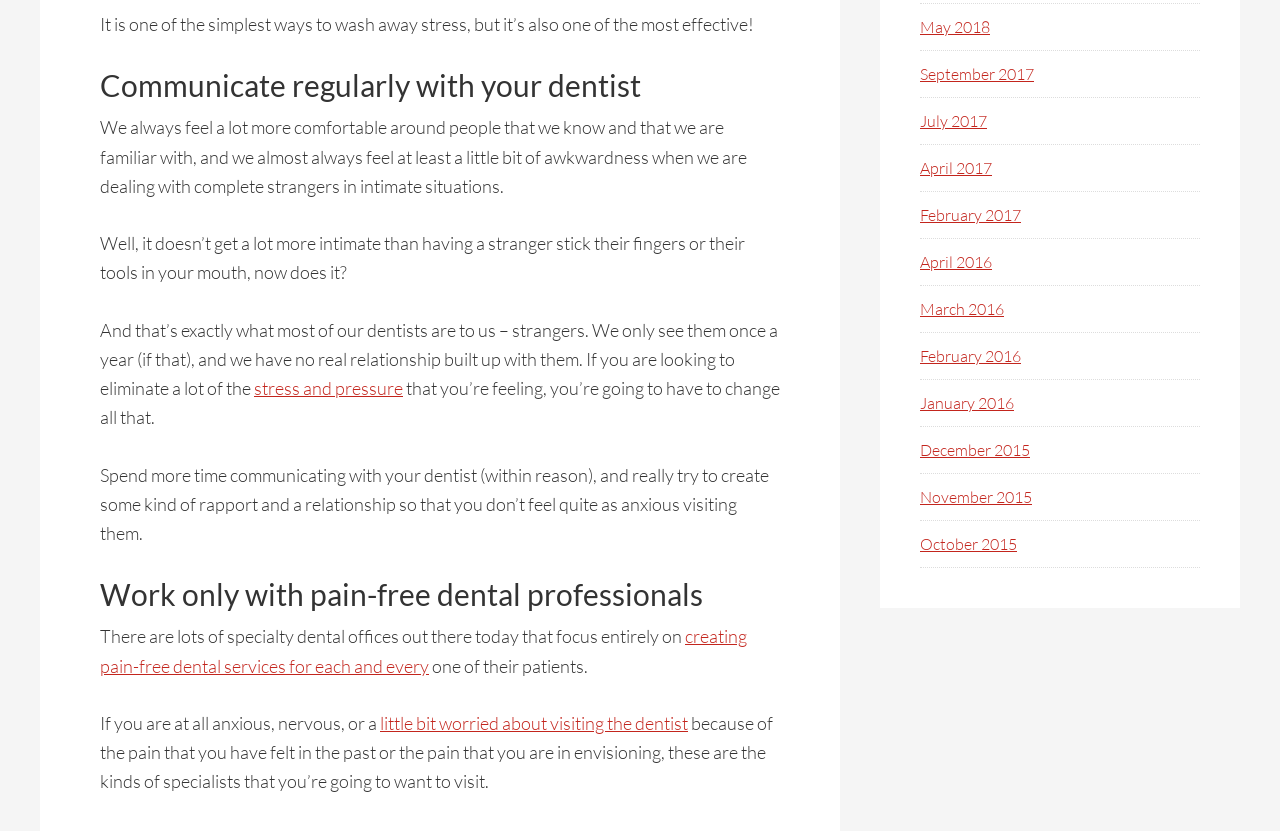Reply to the question with a brief word or phrase: What is the tone of the webpage's content?

Informative and conversational